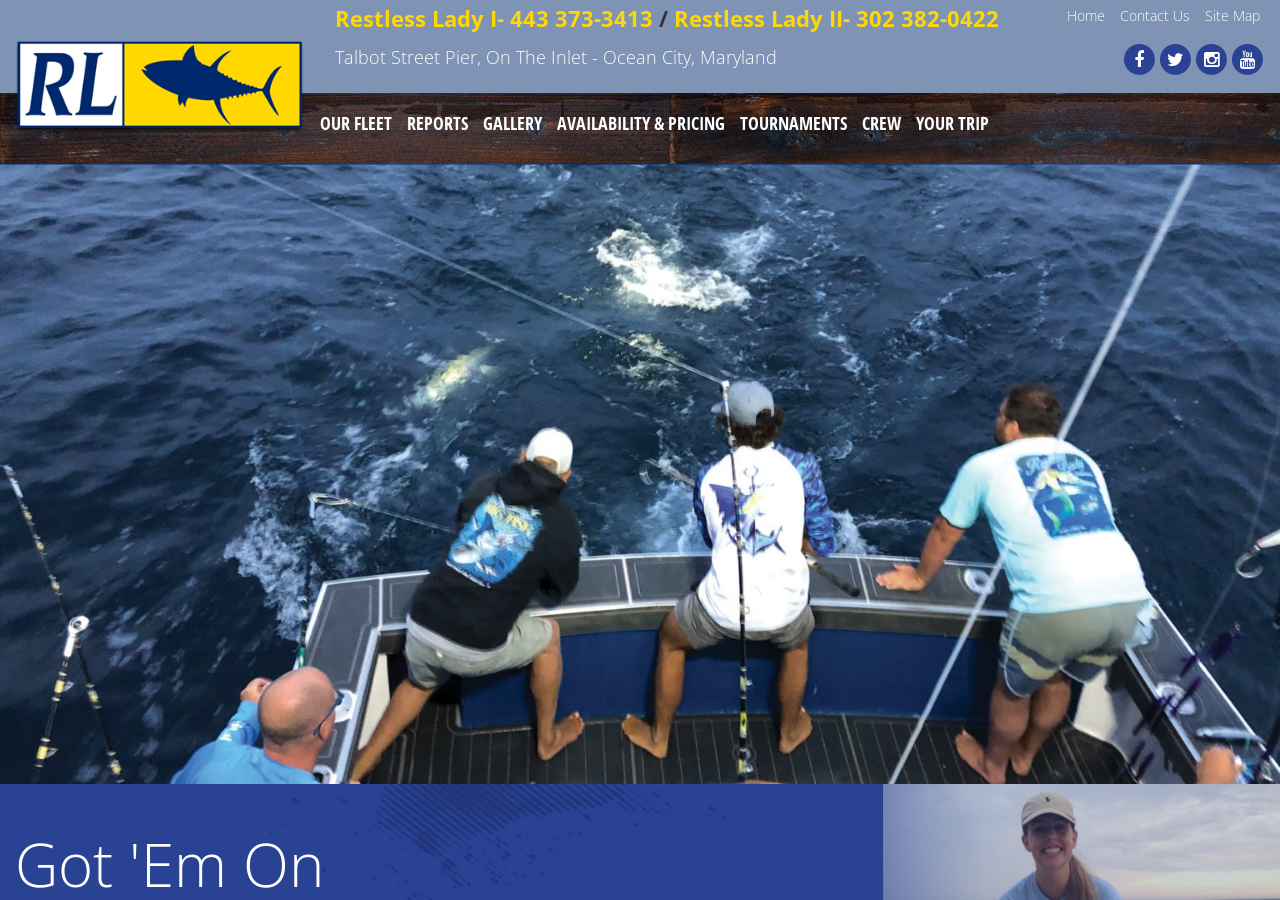Please identify the bounding box coordinates of where to click in order to follow the instruction: "Call the phone number '443 373-3413'".

[0.262, 0.003, 0.51, 0.037]